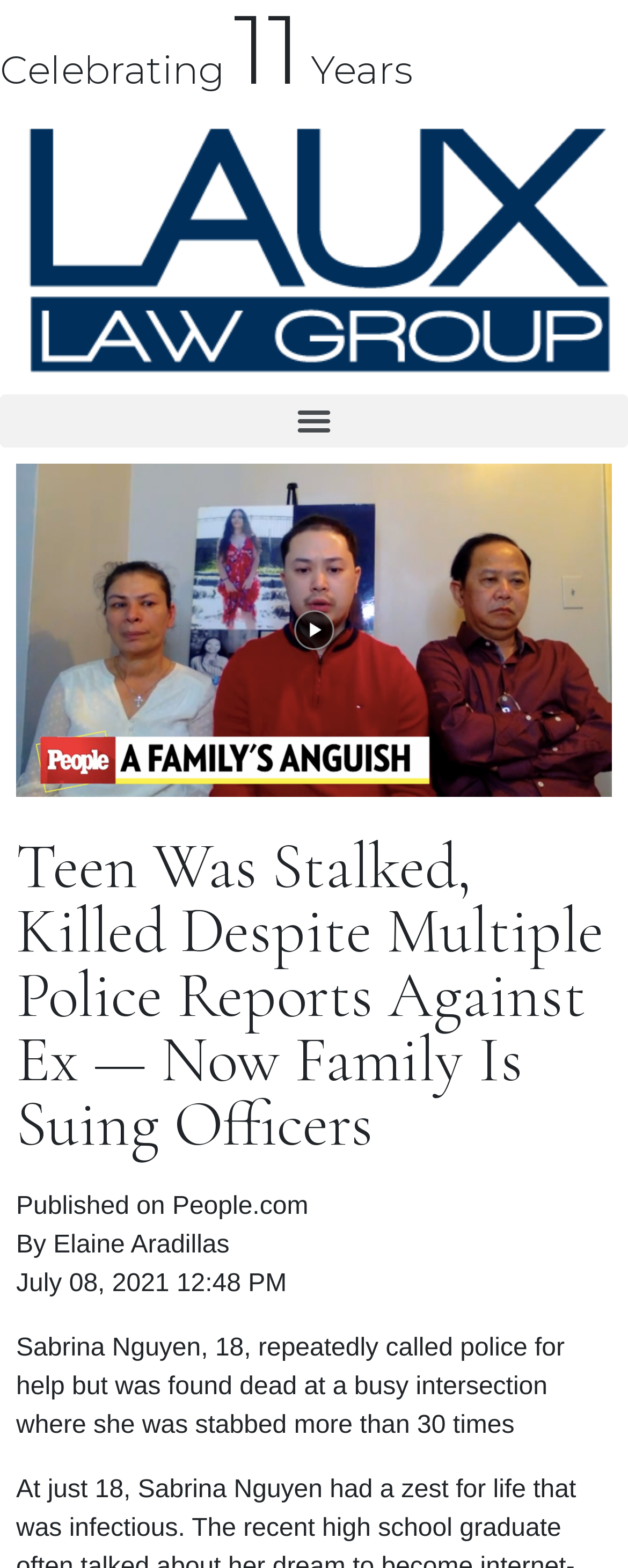How many times was Sabrina Nguyen stabbed?
Please give a detailed and thorough answer to the question, covering all relevant points.

The information about the number of times Sabrina Nguyen was stabbed can be found in the static text element with the bounding box coordinates [0.026, 0.851, 0.899, 0.918], which is located below the publication date and time.